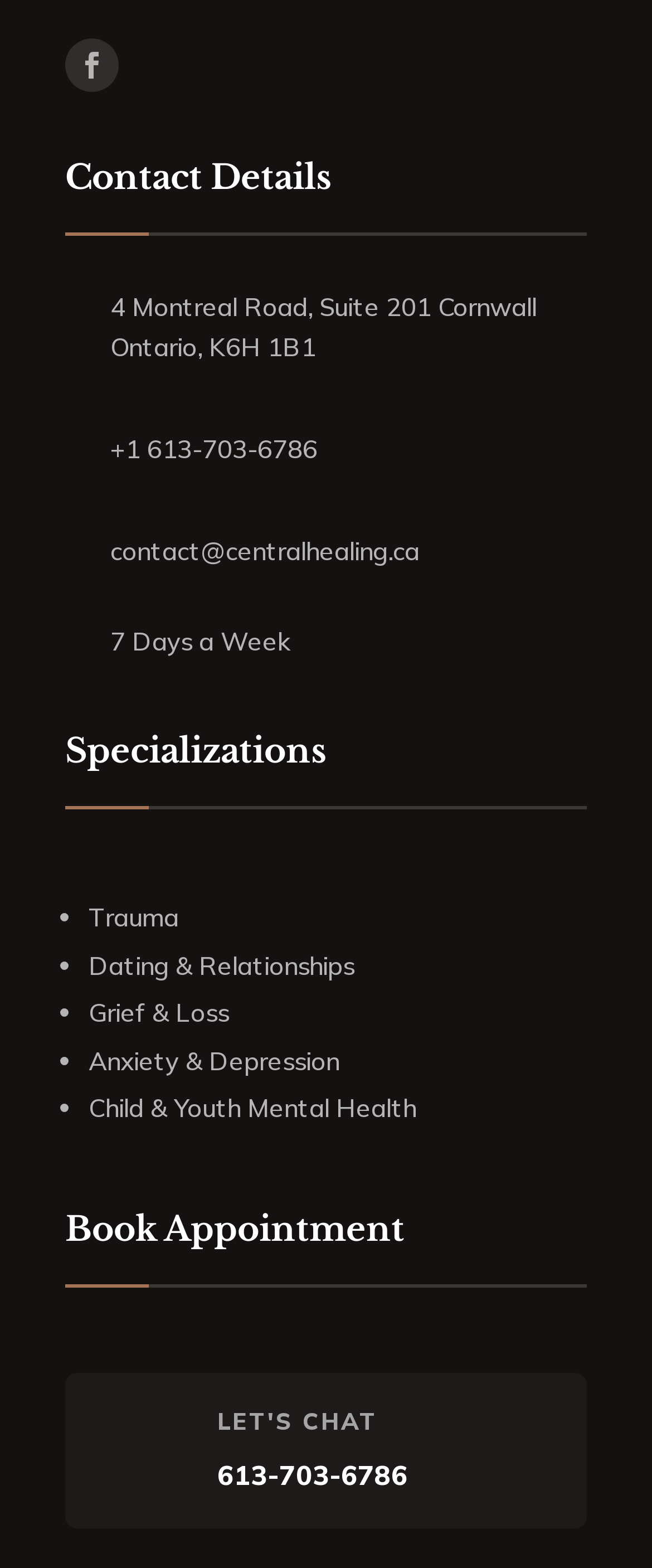Locate the bounding box coordinates of the clickable part needed for the task: "Click LET'S CHAT to start a conversation".

[0.333, 0.897, 0.579, 0.916]